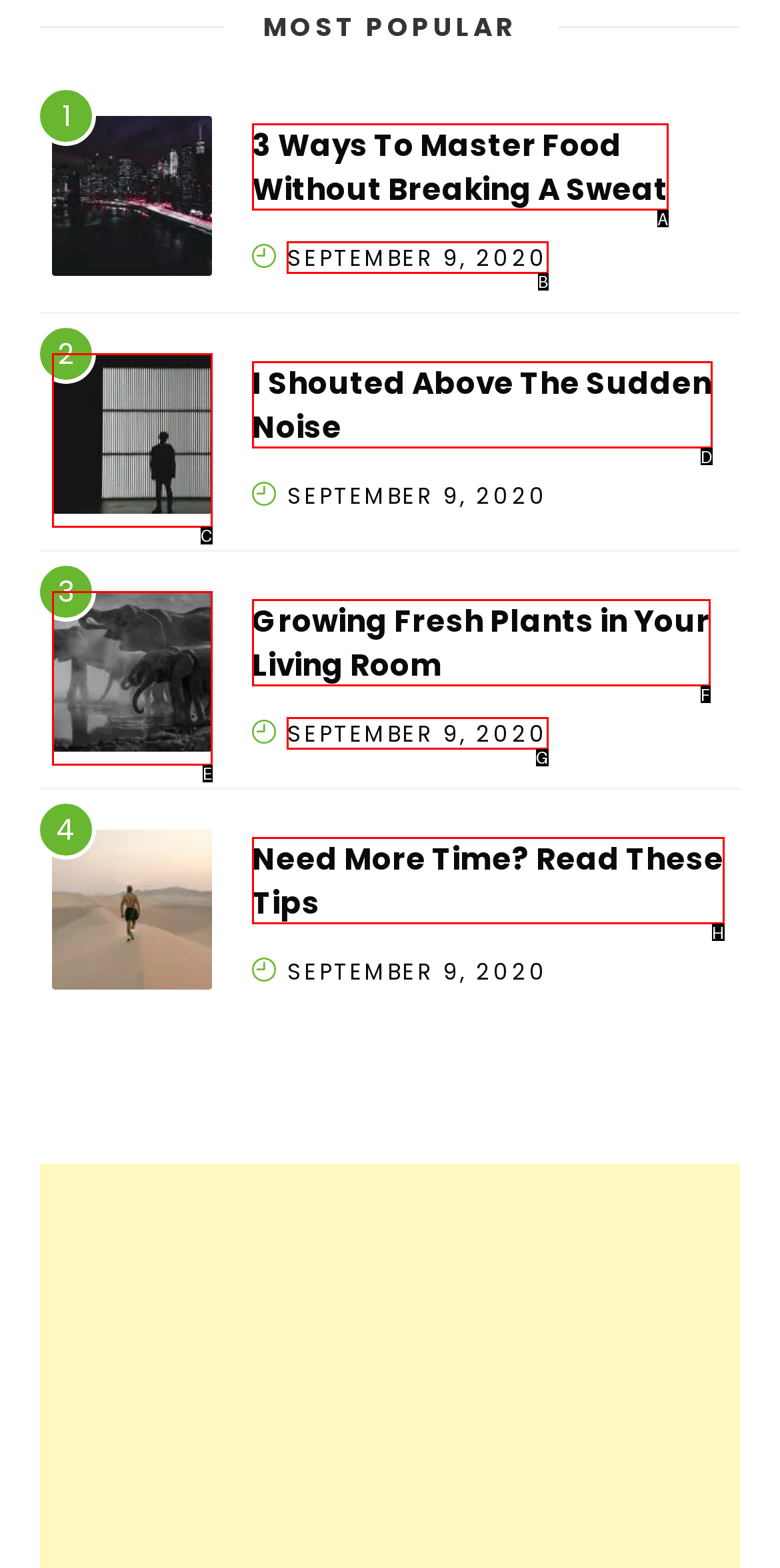Identify the option that corresponds to the description: September 9, 2020. Provide only the letter of the option directly.

G